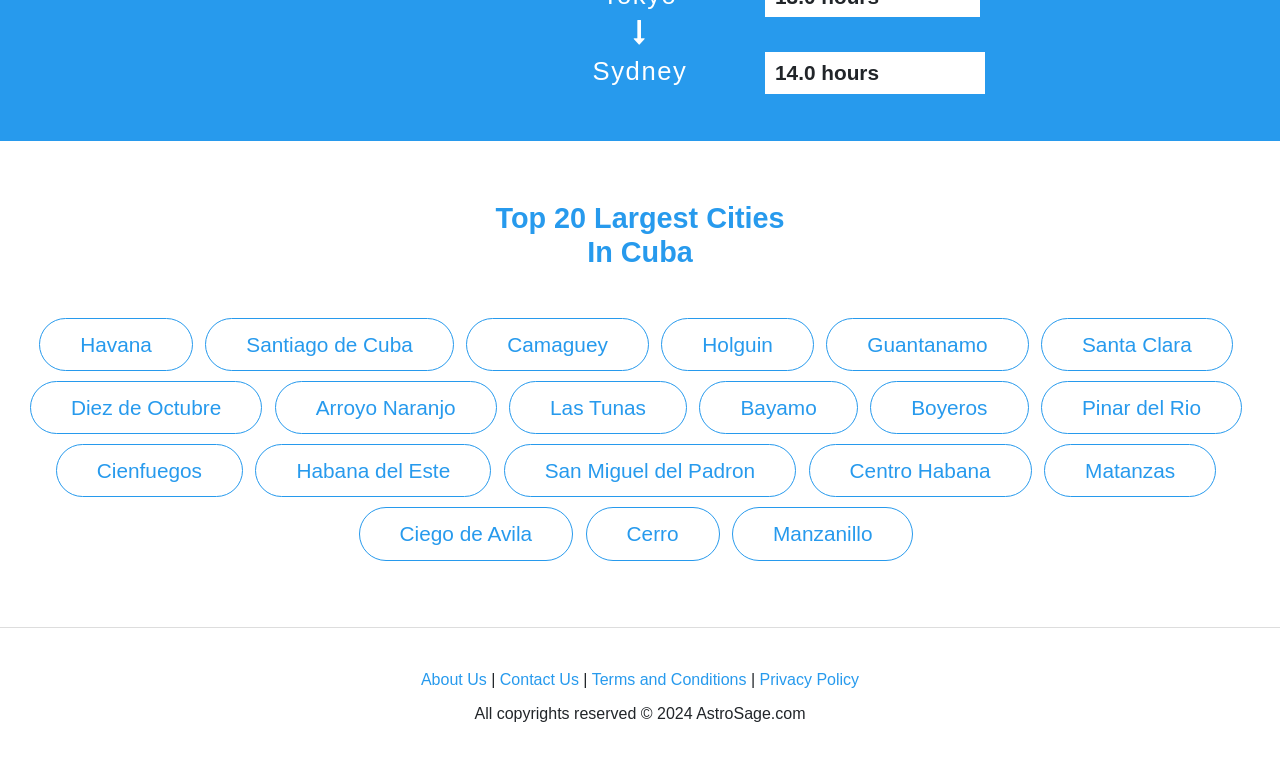Locate the bounding box coordinates of the clickable element to fulfill the following instruction: "Click on Havana". Provide the coordinates as four float numbers between 0 and 1 in the format [left, top, right, bottom].

[0.031, 0.415, 0.151, 0.484]